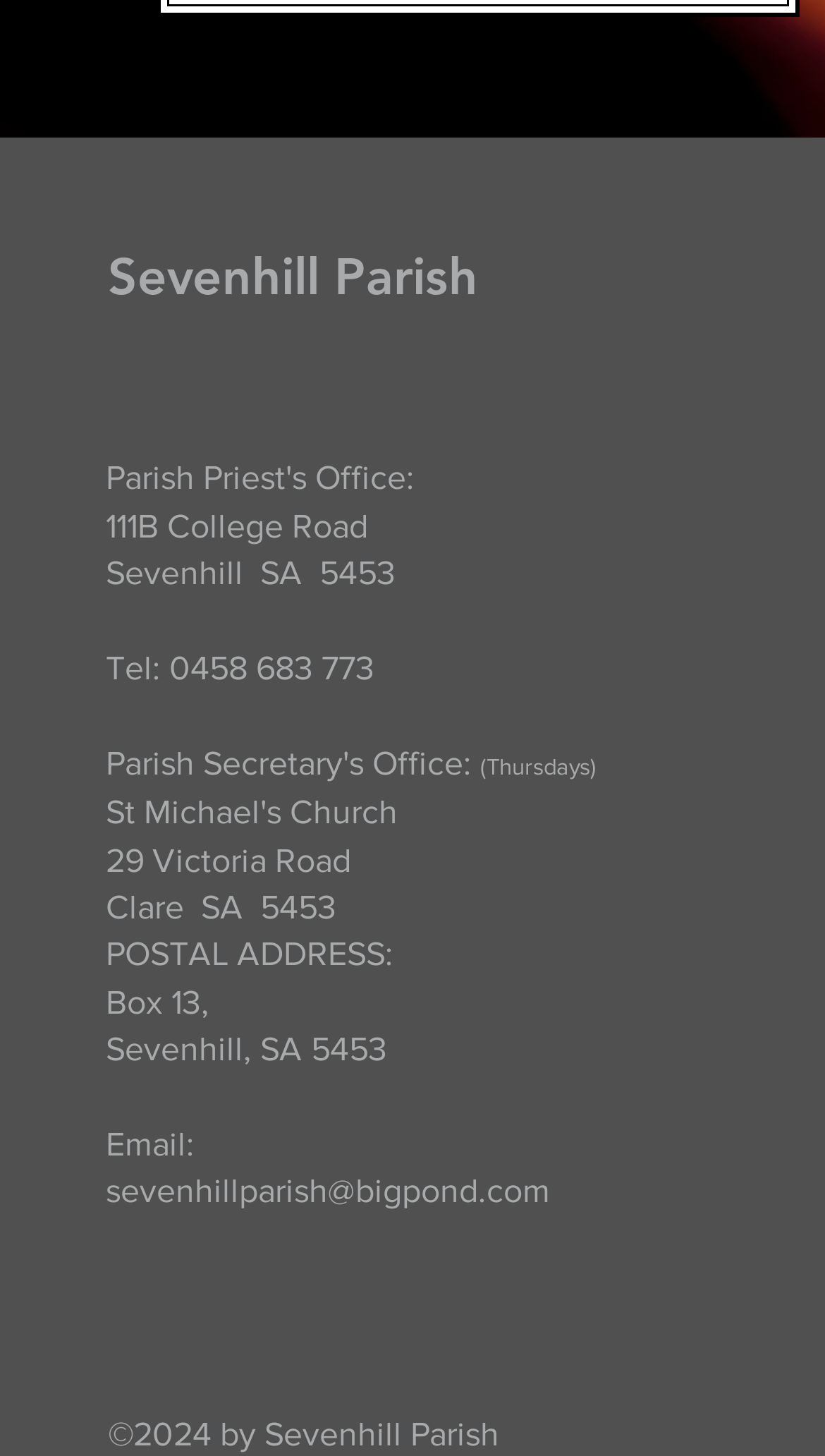Identify the bounding box of the HTML element described here: "sevenhillparish@bigpond.com". Provide the coordinates as four float numbers between 0 and 1: [left, top, right, bottom].

[0.128, 0.806, 0.667, 0.83]